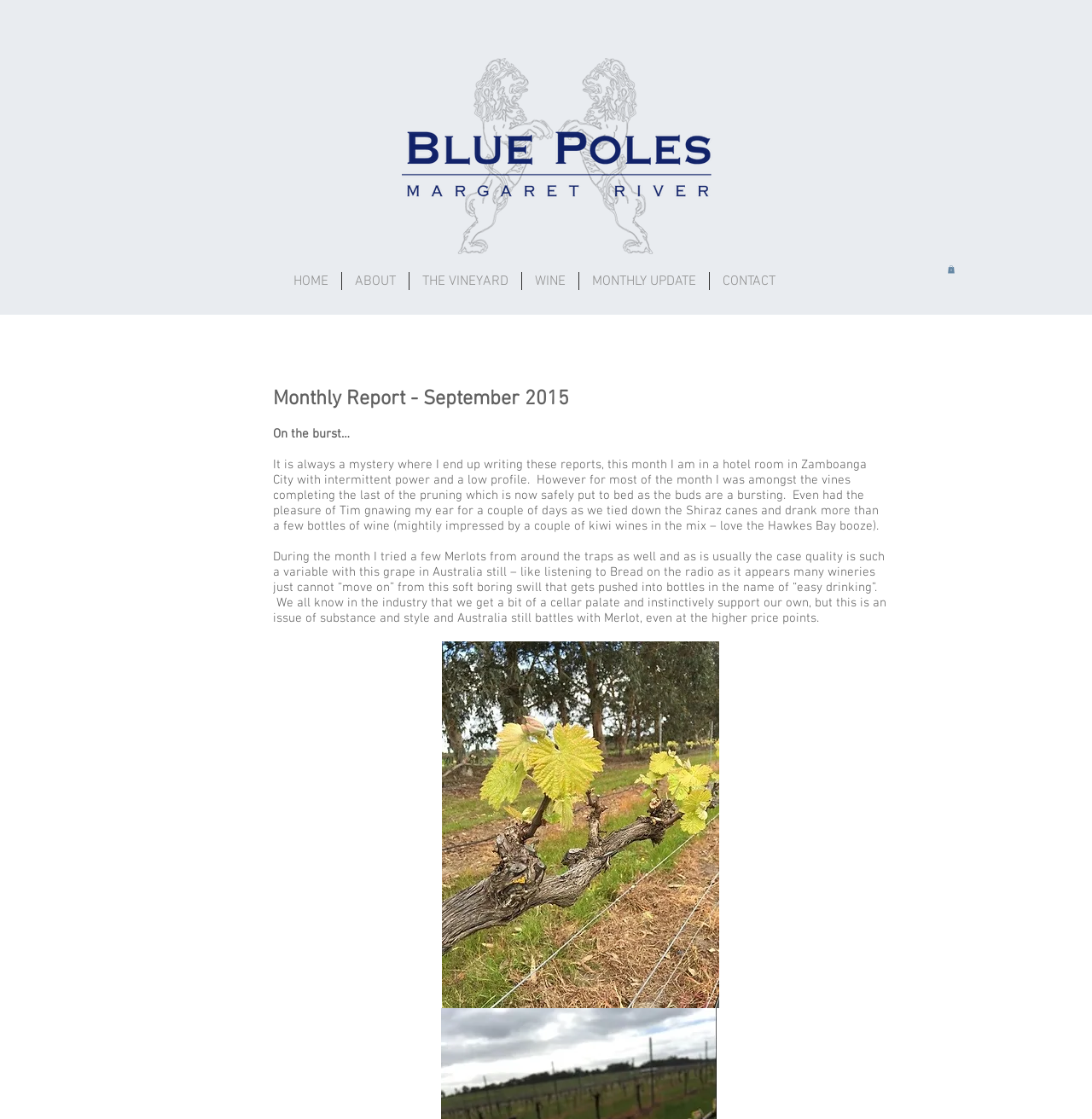Explain the webpage in detail.

The webpage is about Blue Poles Vineyard, specifically the monthly report for September 2015. At the top left, there is a logo image of Blue Poles Vineyard. Below the logo, there is a navigation menu with links to different sections of the website, including HOME, ABOUT, THE VINEYARD, WINE, MONTHLY UPDATE, and CONTACT. 

To the right of the navigation menu, there is a cart button with 0 items. 

The main content of the webpage is a report written by the author, which starts with a heading "Monthly Report - September 2015". The report is divided into several paragraphs, with the first paragraph describing the author's experience of writing the report in a hotel room in Zamboanga City. The second paragraph talks about the completion of pruning and the author's impression of some Kiwi wines. 

The third paragraph discusses the author's opinion on Merlot wines in Australia, criticizing their quality and style. Below this paragraph, there is an image of a Merlot spur, which is likely related to the discussion in the paragraph.